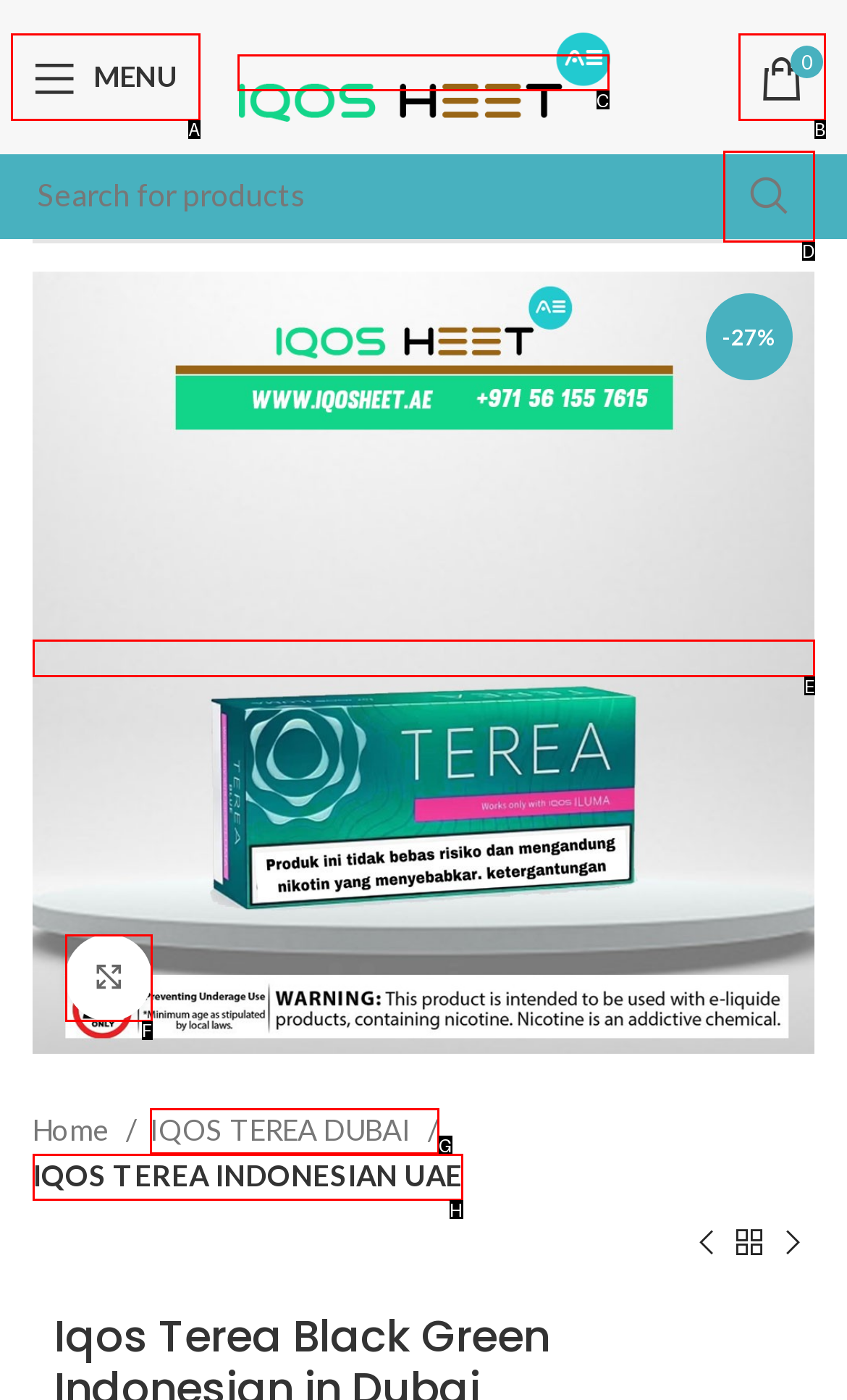Tell me which letter I should select to achieve the following goal: View IQOS HEETS UAE page
Answer with the corresponding letter from the provided options directly.

C